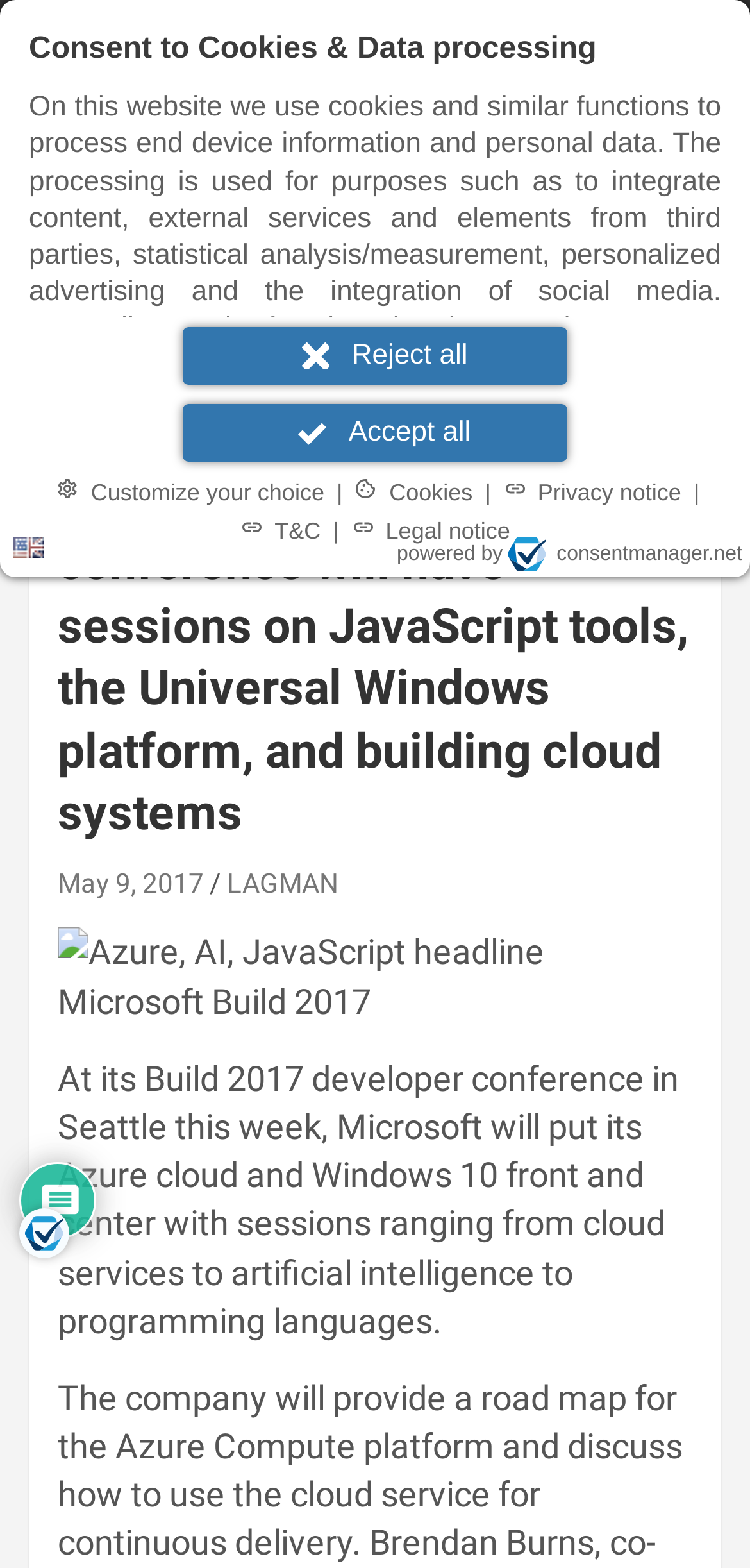Please determine the bounding box coordinates of the area that needs to be clicked to complete this task: 'View the NEWS page'. The coordinates must be four float numbers between 0 and 1, formatted as [left, top, right, bottom].

[0.492, 0.266, 0.592, 0.291]